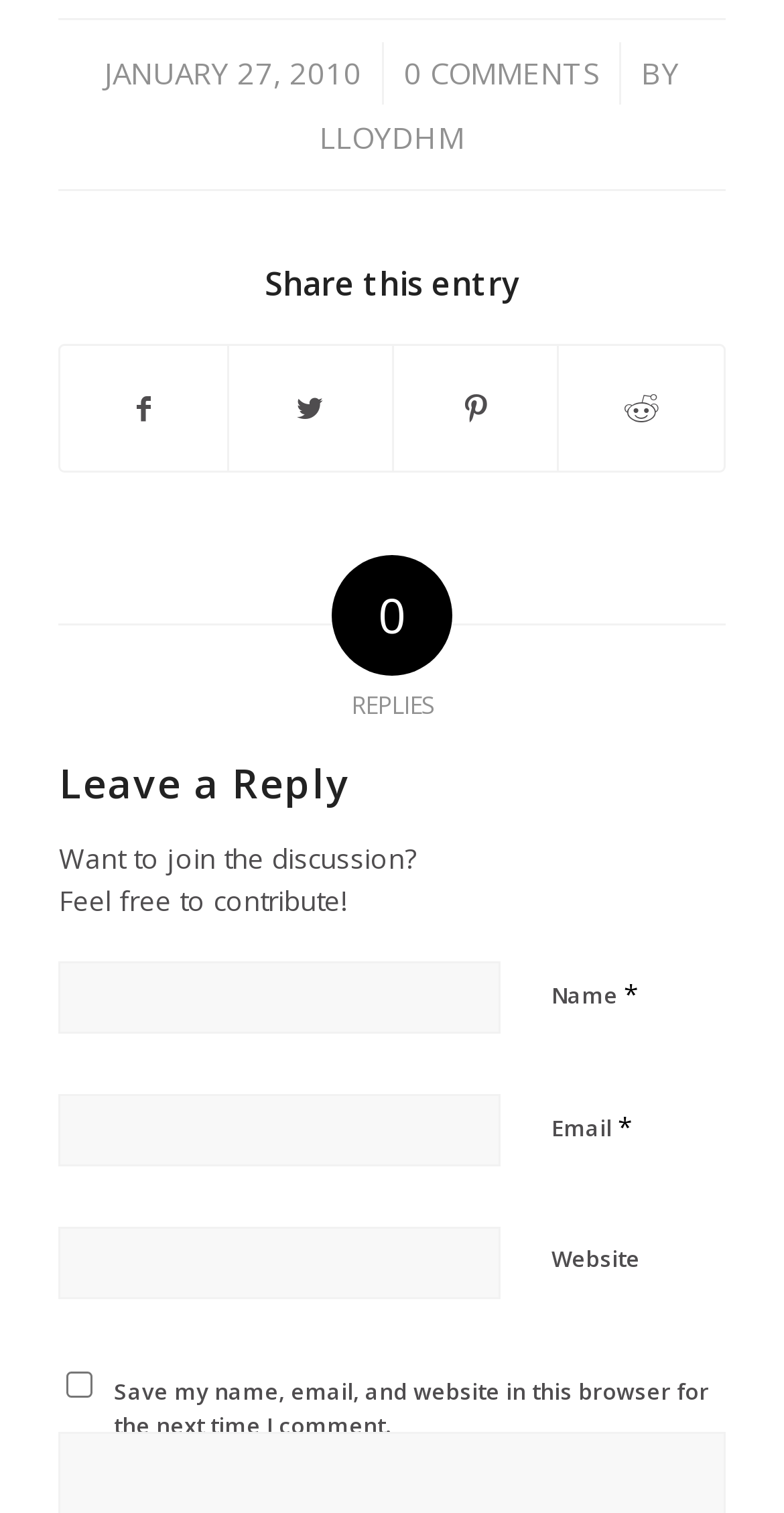Locate the bounding box coordinates of the area where you should click to accomplish the instruction: "Call the restaurant".

None